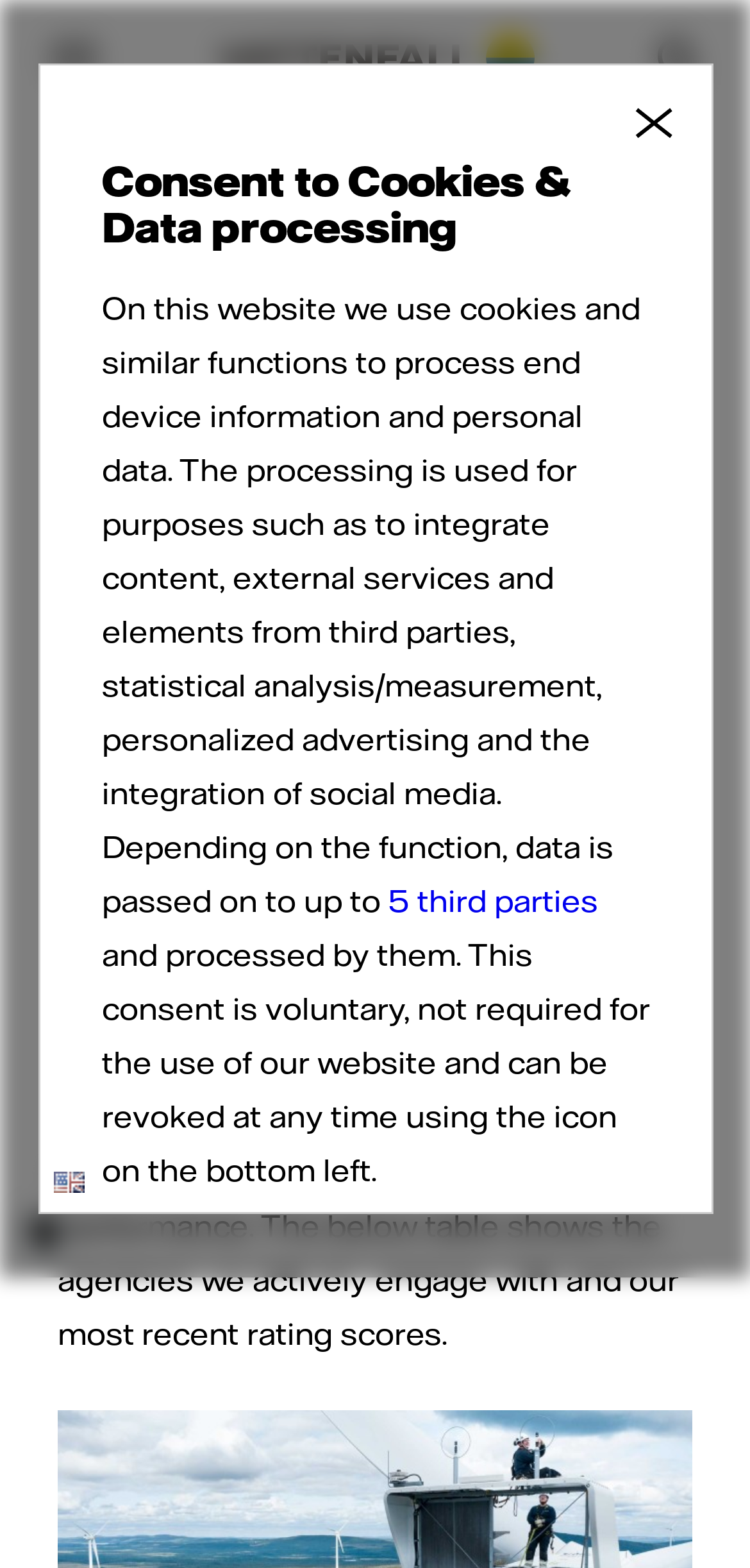Using the provided element description: "aria-label="Search"", determine the bounding box coordinates of the corresponding UI element in the screenshot.

[0.846, 0.0, 1.0, 0.074]